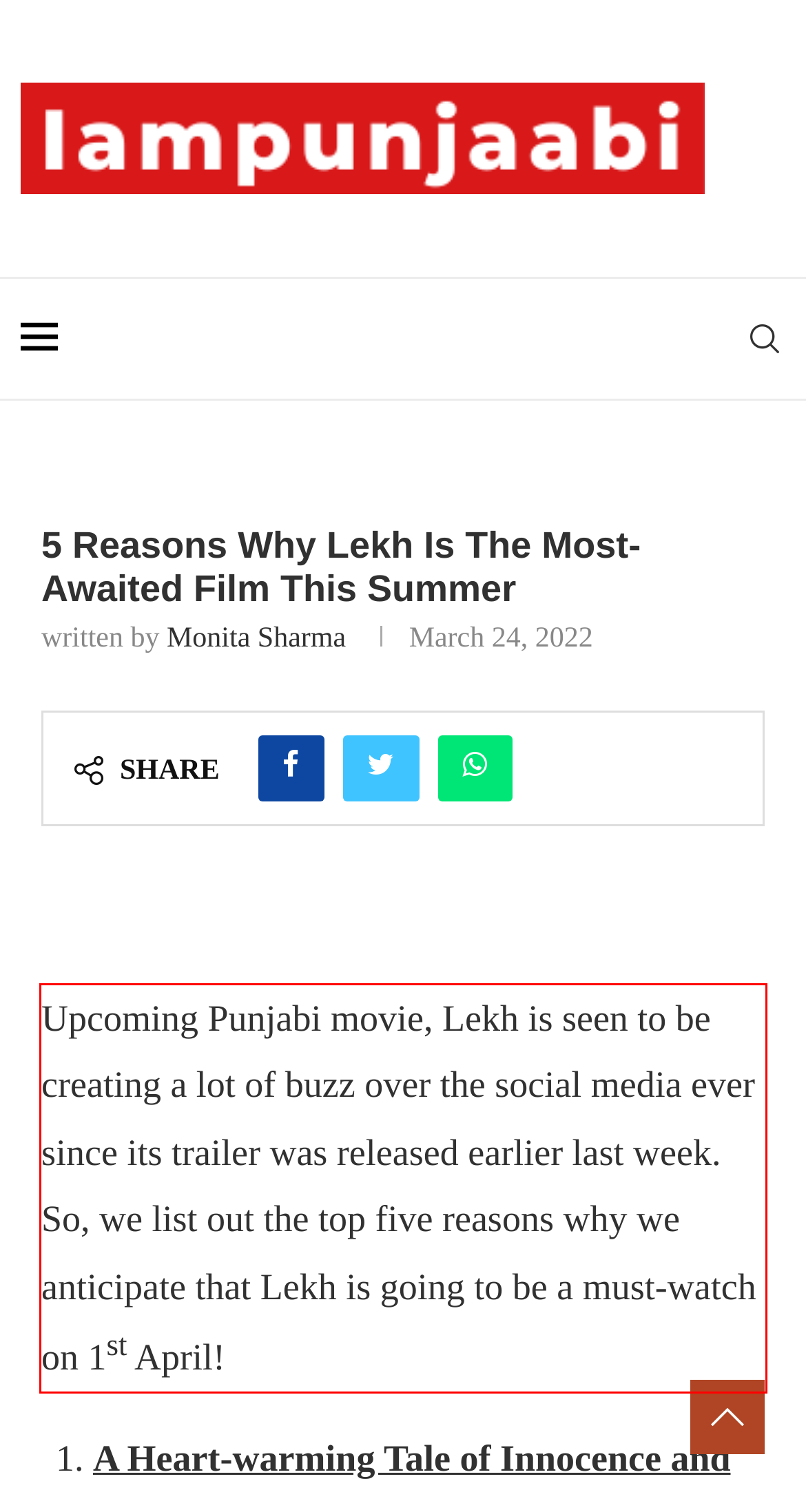Your task is to recognize and extract the text content from the UI element enclosed in the red bounding box on the webpage screenshot.

Upcoming Punjabi movie, Lekh is seen to be creating a lot of buzz over the social media ever since its trailer was released earlier last week. So, we list out the top five reasons why we anticipate that Lekh is going to be a must-watch on 1st April!